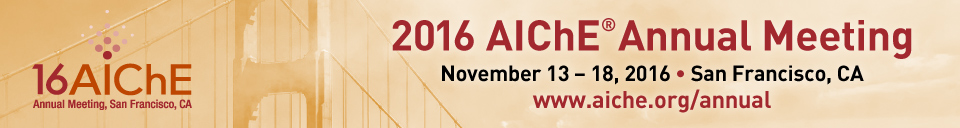Kindly respond to the following question with a single word or a brief phrase: 
What is the duration of the 2016 AIChE Annual Meeting?

6 days